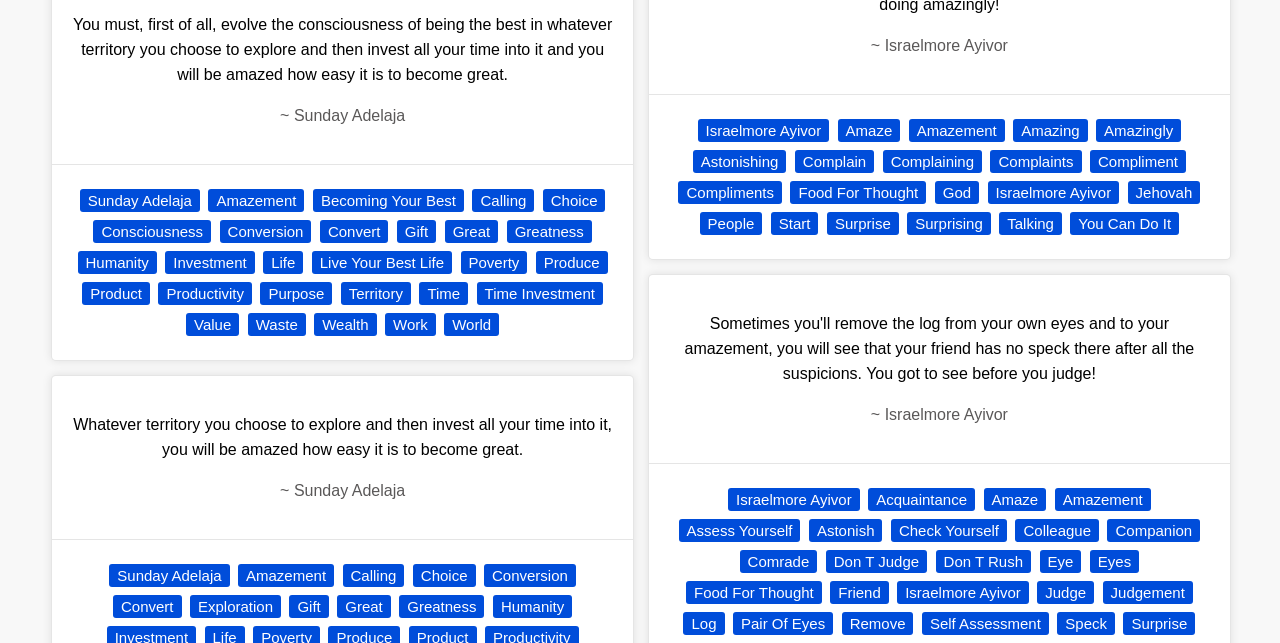Please identify the bounding box coordinates of the element I need to click to follow this instruction: "View the API documentation".

None